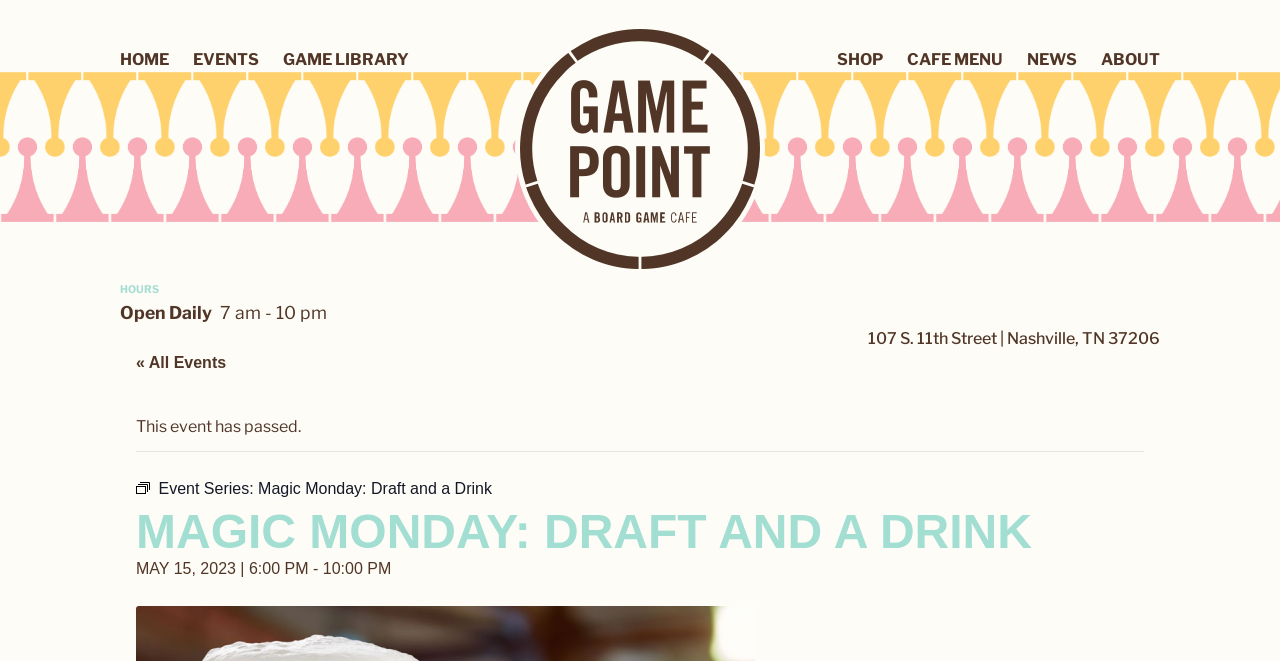What are the operating hours of the location?
Examine the image closely and answer the question with as much detail as possible.

I found the answer by looking at the StaticText element '7 am - 10 pm' which provides the operating hours of the location.